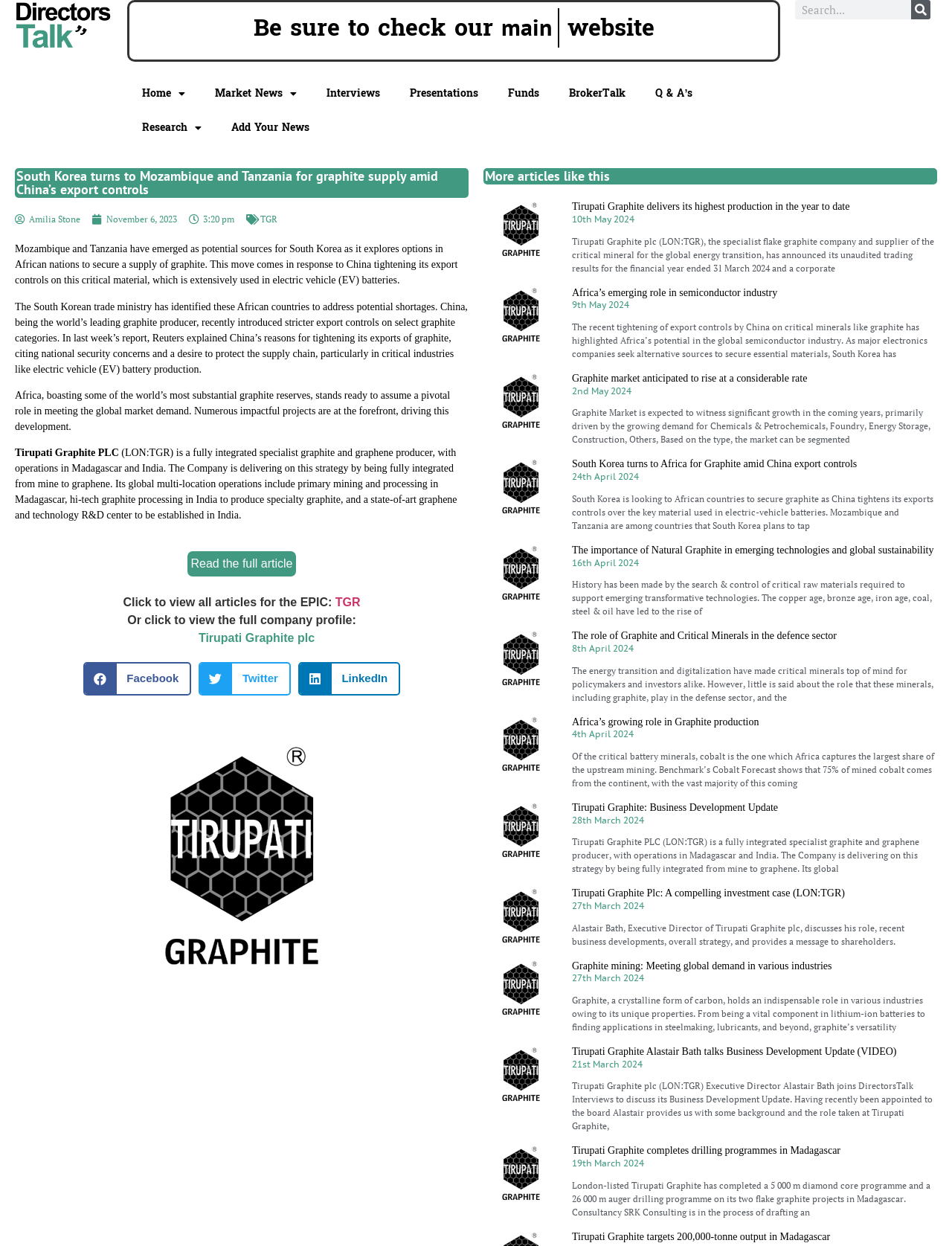What is the name of the company mentioned in the article?
Answer the question using a single word or phrase, according to the image.

Tirupati Graphite PLC